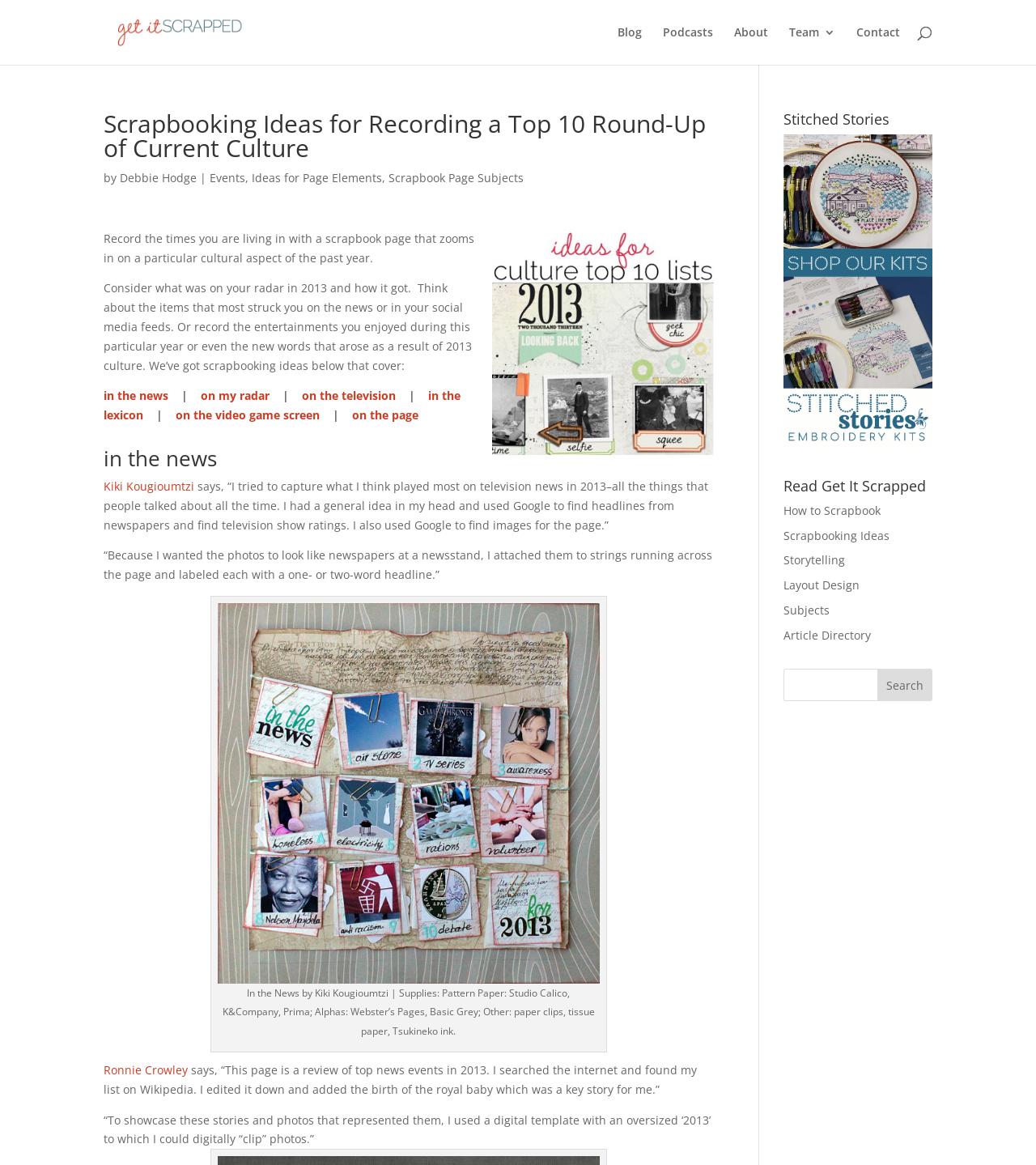Identify the bounding box coordinates of the specific part of the webpage to click to complete this instruction: "Explore ideas for page elements".

[0.243, 0.146, 0.369, 0.159]